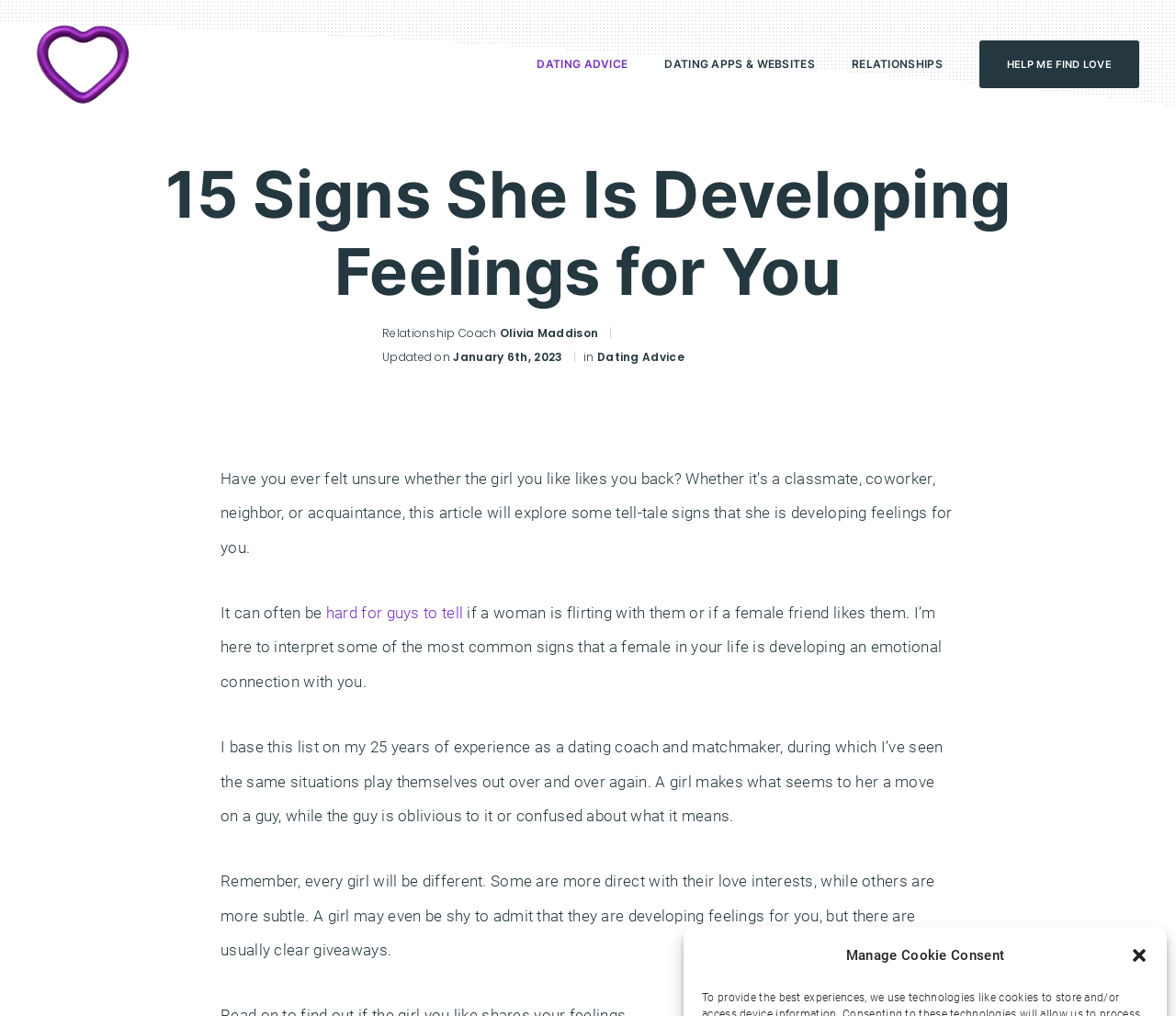Predict the bounding box of the UI element that fits this description: "hard for guys to tell".

[0.277, 0.594, 0.394, 0.612]